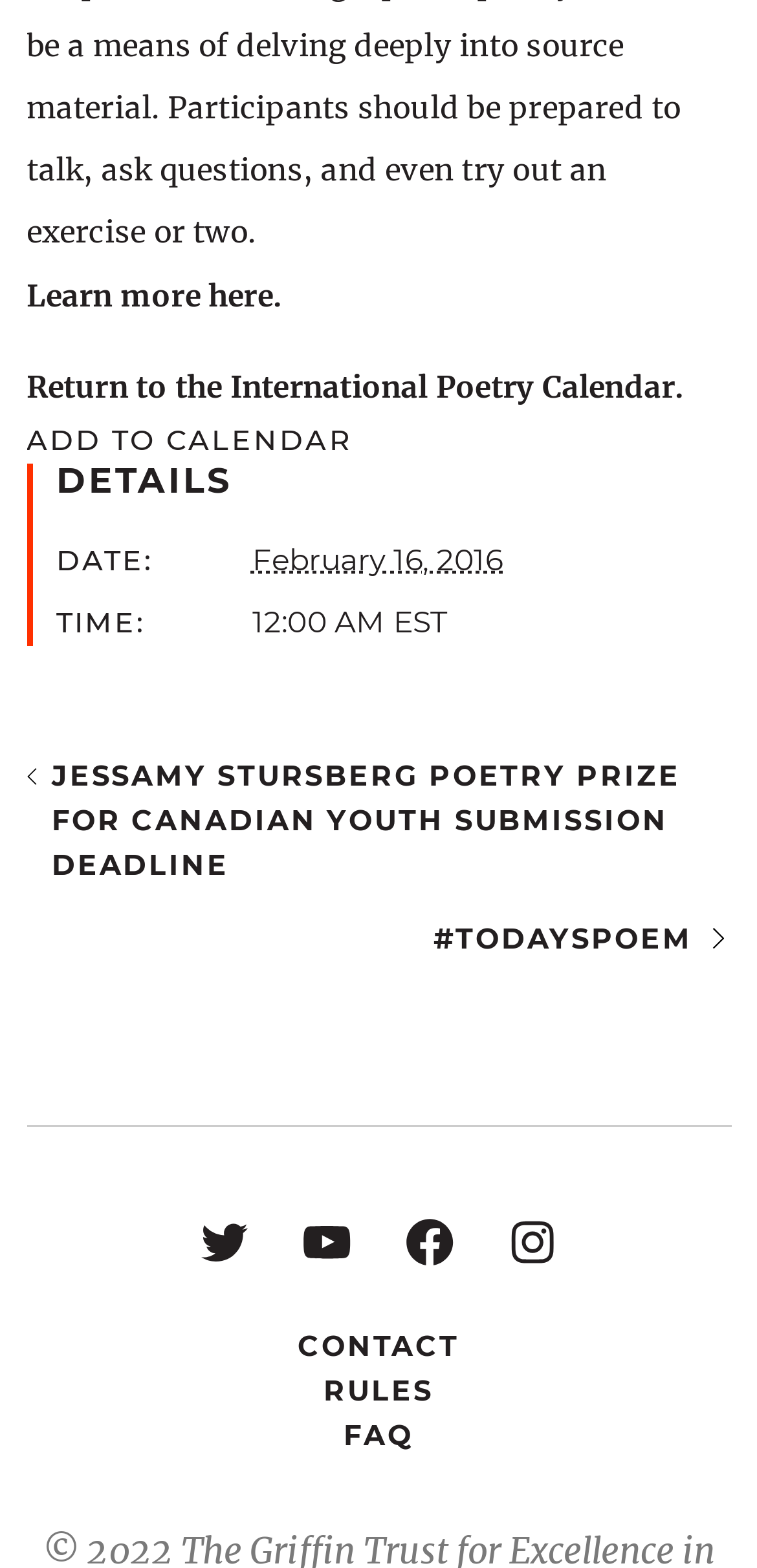Please determine the bounding box coordinates of the section I need to click to accomplish this instruction: "Submit to the Jessamy Stursberg Poetry Prize".

[0.035, 0.481, 0.965, 0.567]